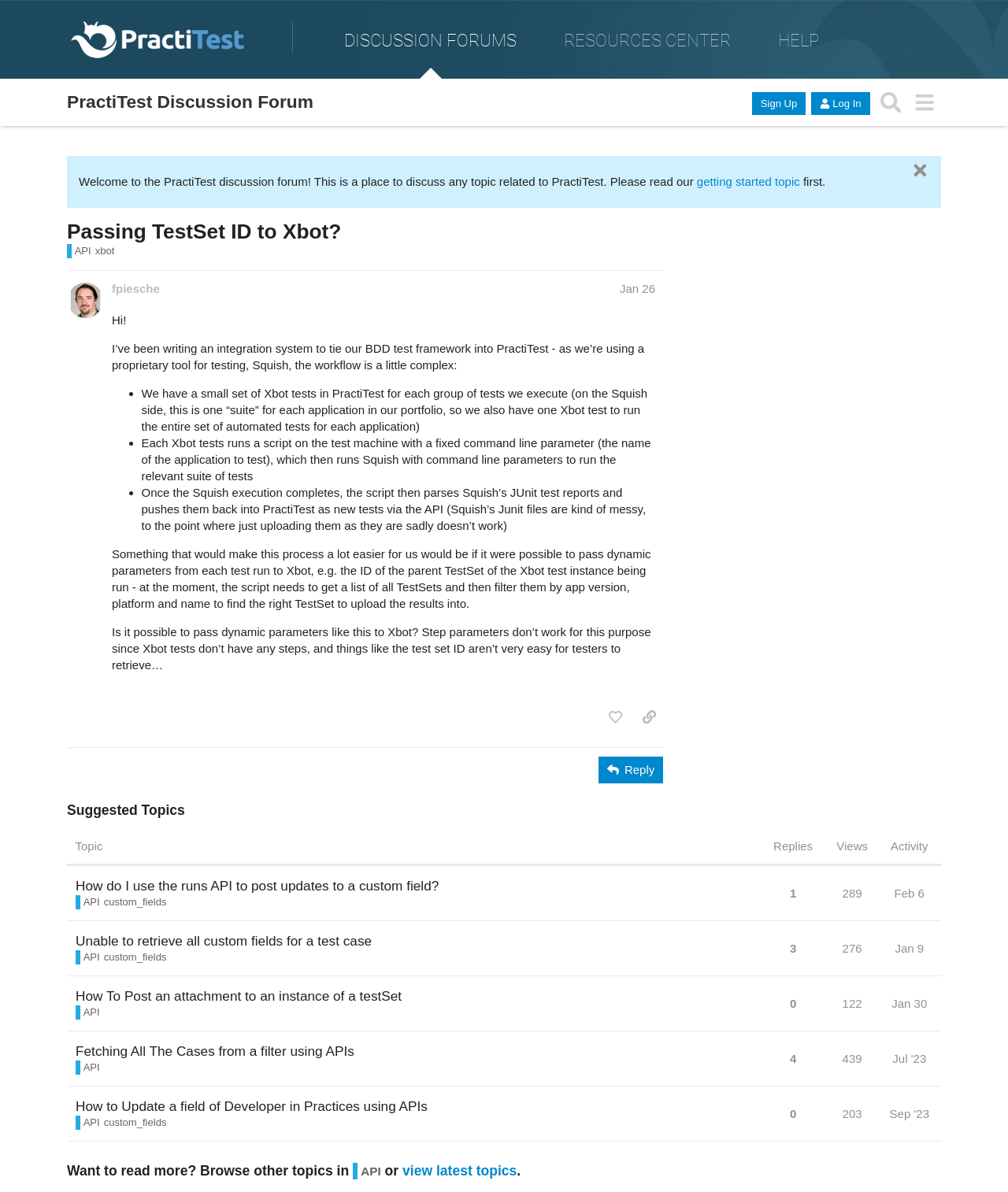Locate the UI element that matches the description Passing TestSet ID to Xbot? in the webpage screenshot. Return the bounding box coordinates in the format (top-left x, top-left y, bottom-right x, bottom-right y), with values ranging from 0 to 1.

[0.066, 0.184, 0.339, 0.204]